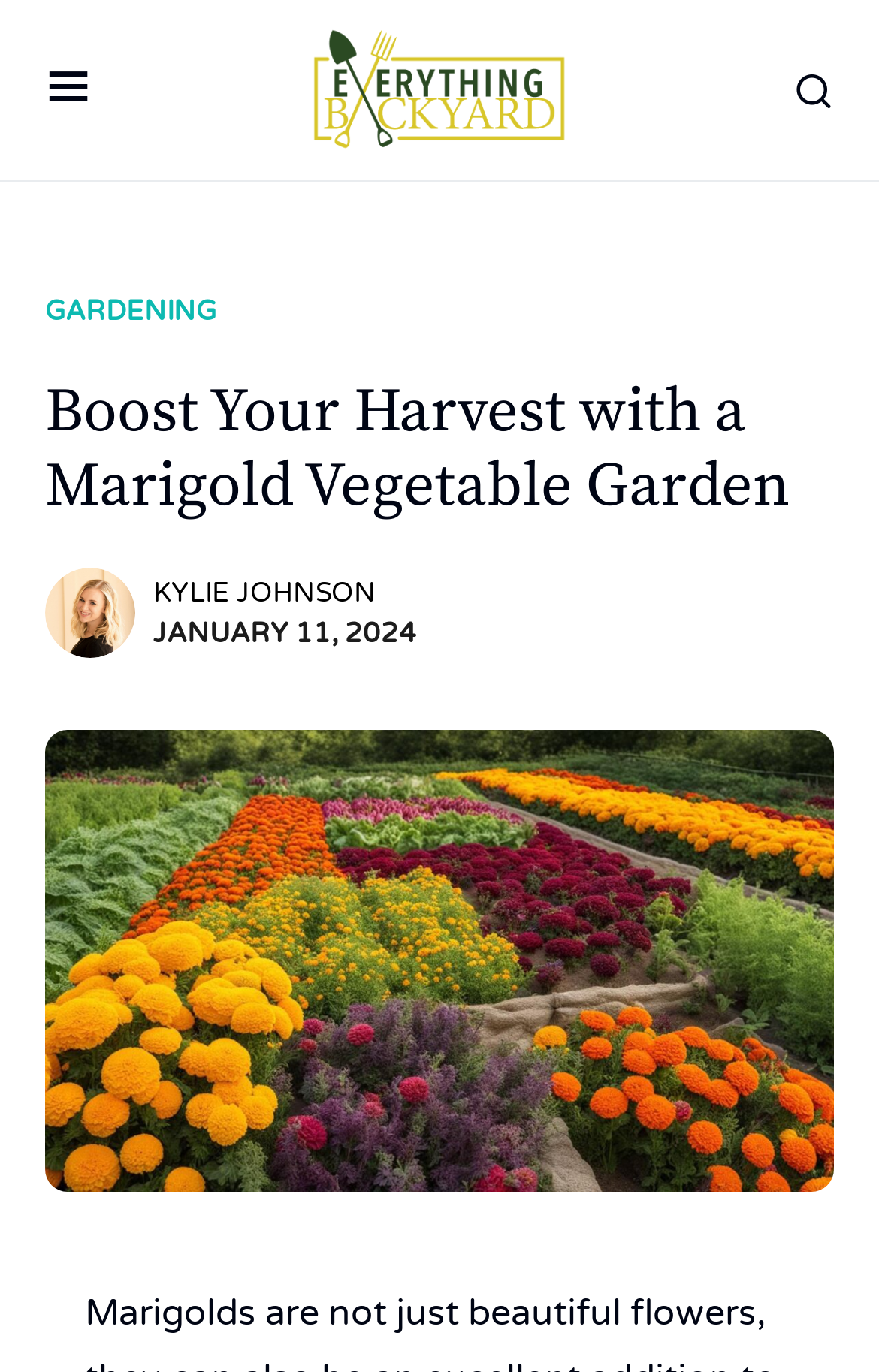What is the category of the article?
Please answer the question with as much detail and depth as you can.

I found the category by looking at the link element with the text 'GARDENING' which is located at the top of the page, near the button with the icon ''.